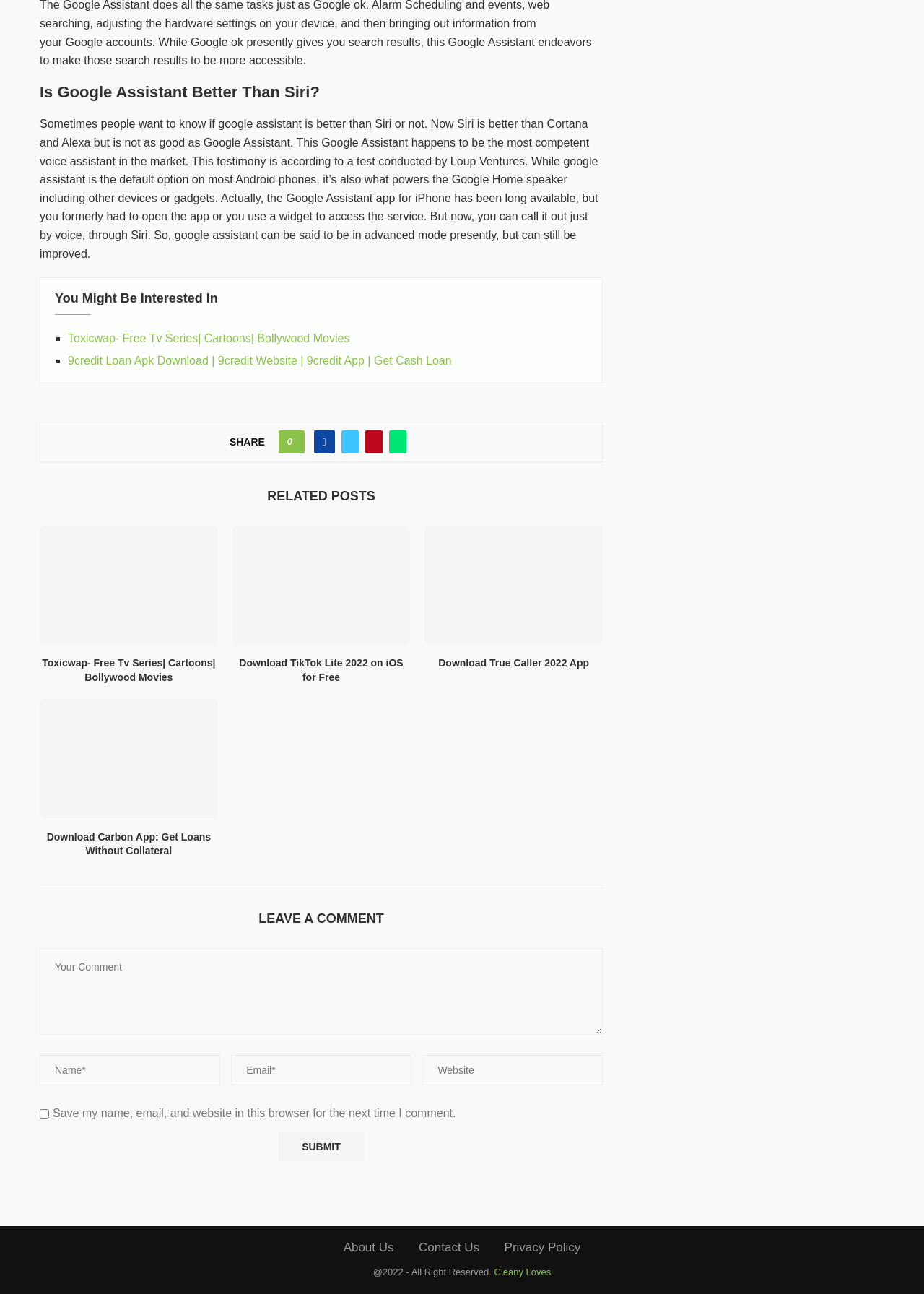Observe the image and answer the following question in detail: What is the purpose of the 'SHARE' section?

The 'SHARE' section provides links to share the article on various social media platforms, including Facebook, Twitter, Pinterest, and Whatsapp, indicating that its purpose is to allow users to share the article.